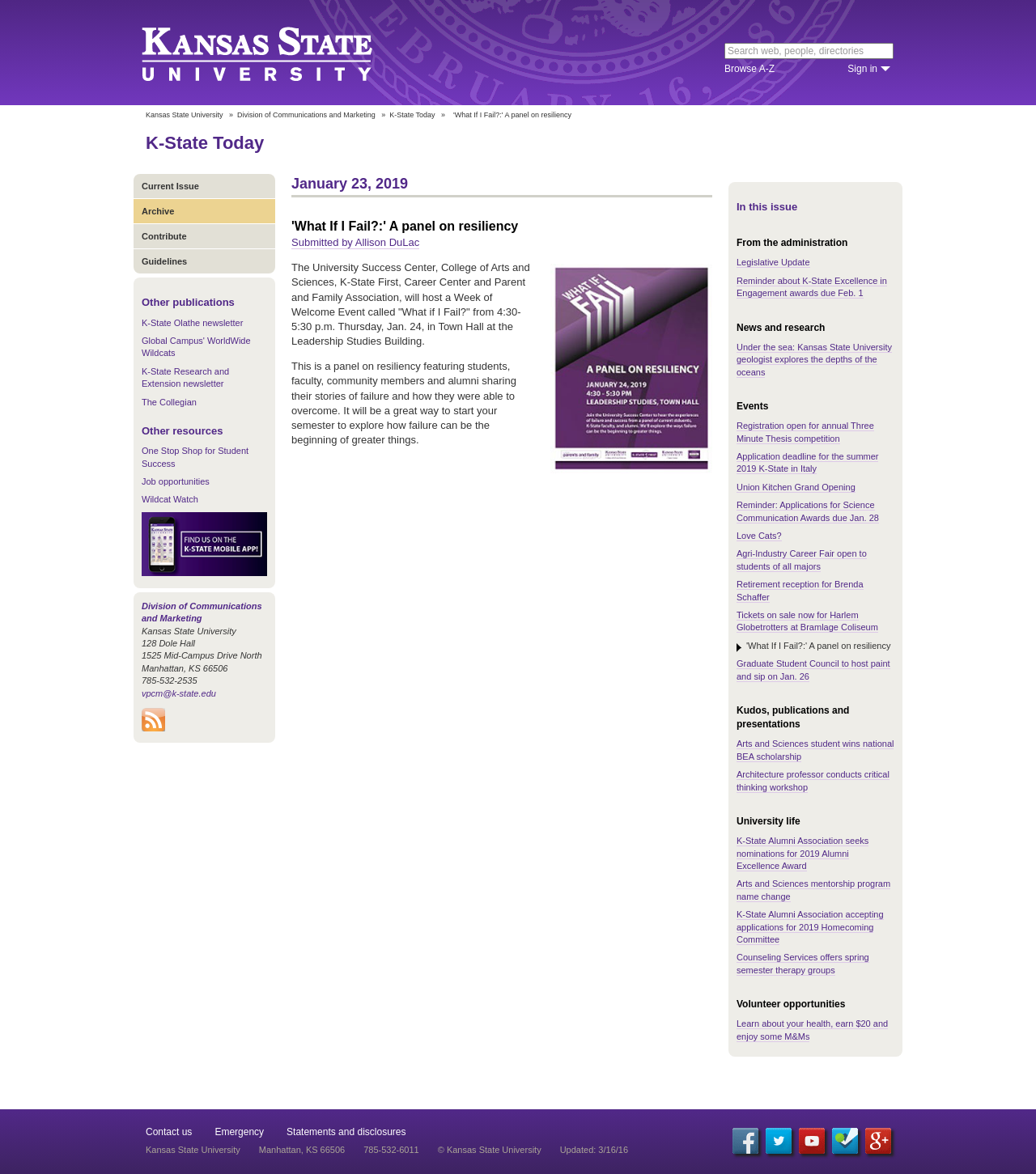Articulate a complete and detailed caption of the webpage elements.

This webpage is about Kansas State University's news and events. At the top, there is a heading "Kansas State University" and a search box to search the K-State web, people, and directories. Below that, there are links to "Browse A-Z" and "Sign in". 

On the left side, there is a navigation menu with links to "K-State Today", "Current Issue", "Archive", "Contribute", "Guidelines", and other publications and resources. 

The main content of the page is divided into several sections. The first section is about an event called "'What If I Fail?:' A panel on resiliency" featuring students, faculty, community members, and alumni sharing their stories of failure and how they overcame it. This event will take place from 4:30-5:30 p.m. on January 24. 

Below that, there are sections for "In this issue", "From the administration", "News and research", "Events", "Kudos, publications and presentations", "University life", and "Volunteer opportunities". Each section contains links to various news articles, events, and announcements related to Kansas State University. 

At the bottom of the page, there are links to "Contact us", "Emergency", "Statements and disclosures", and other university resources. The page also displays the university's contact information, including its address and phone number.